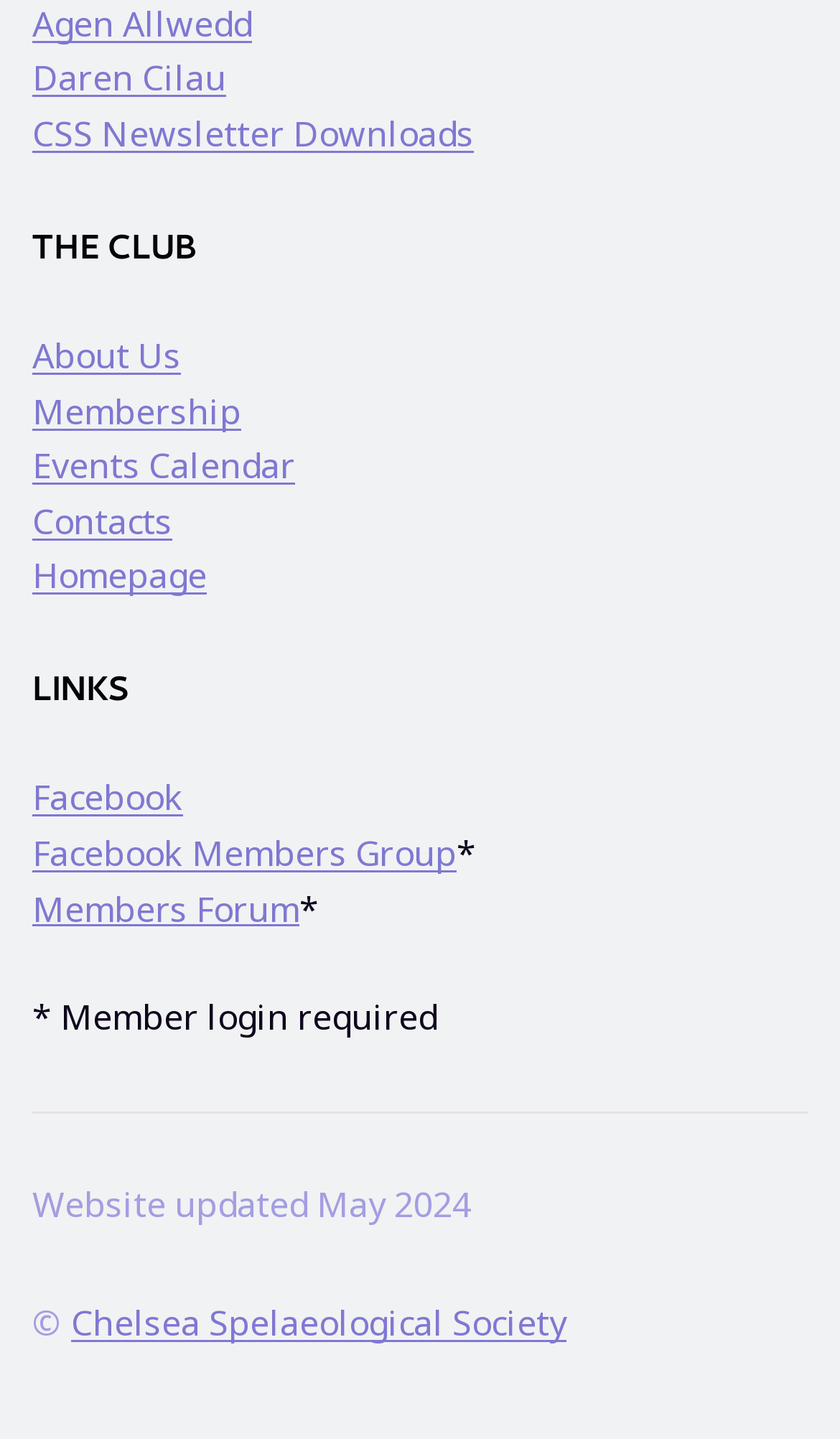Determine the bounding box coordinates of the clickable element to achieve the following action: 'Check Events Calendar'. Provide the coordinates as four float values between 0 and 1, formatted as [left, top, right, bottom].

[0.038, 0.526, 0.351, 0.559]